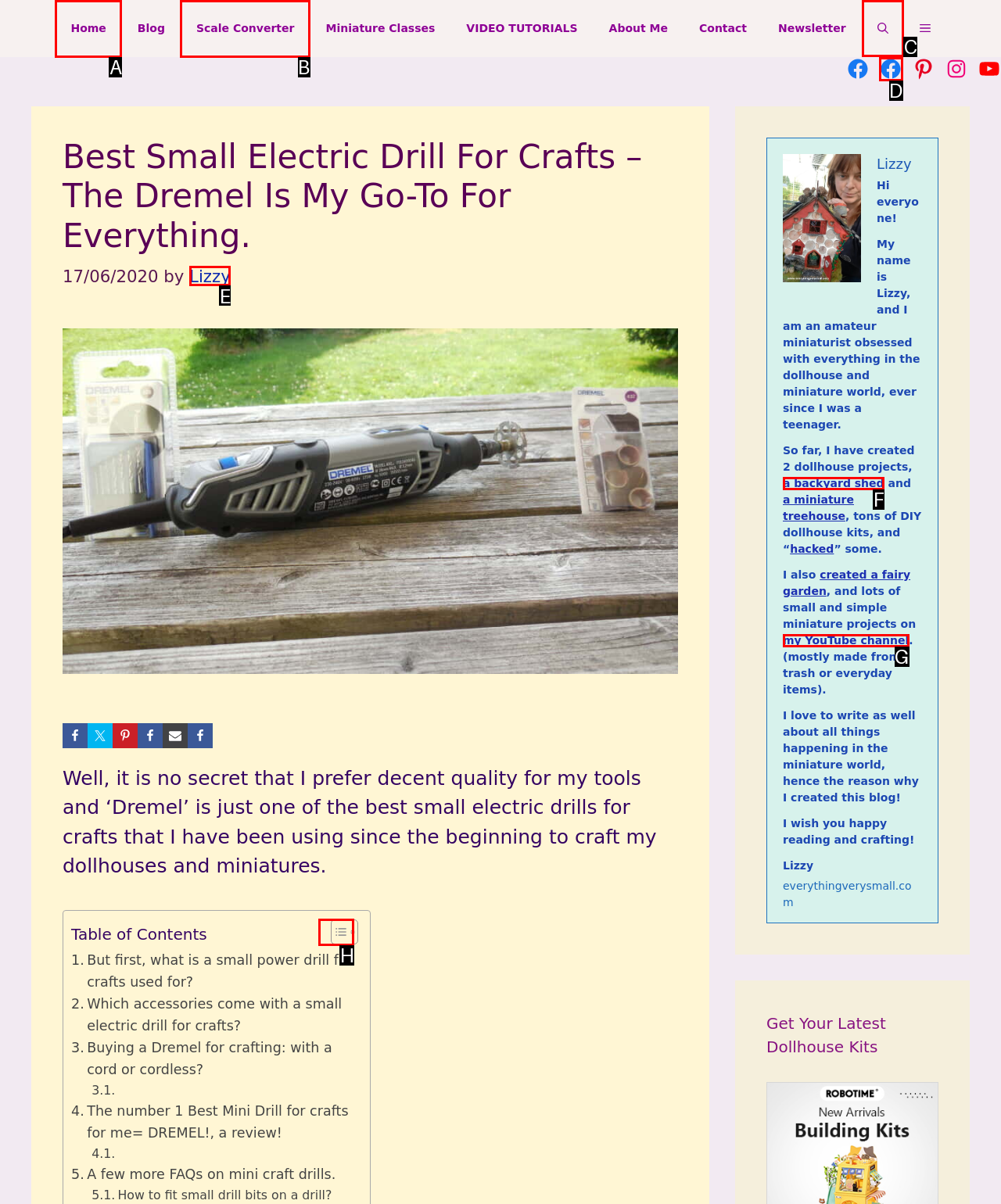Determine which option you need to click to execute the following task: Open Search Bar. Provide your answer as a single letter.

C